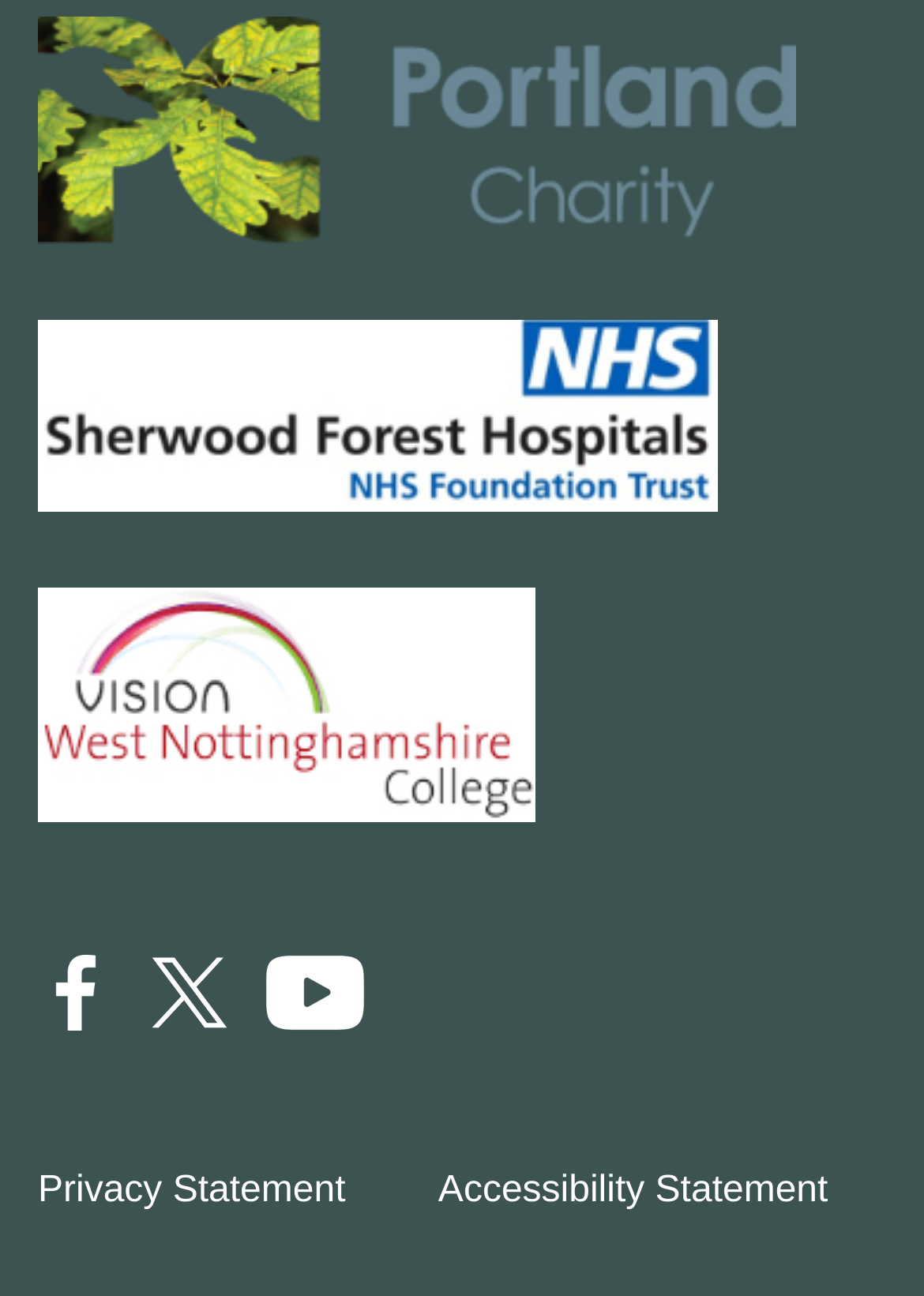Please identify the bounding box coordinates of the element's region that I should click in order to complete the following instruction: "click the privacy statement". The bounding box coordinates consist of four float numbers between 0 and 1, i.e., [left, top, right, bottom].

[0.041, 0.903, 0.374, 0.934]